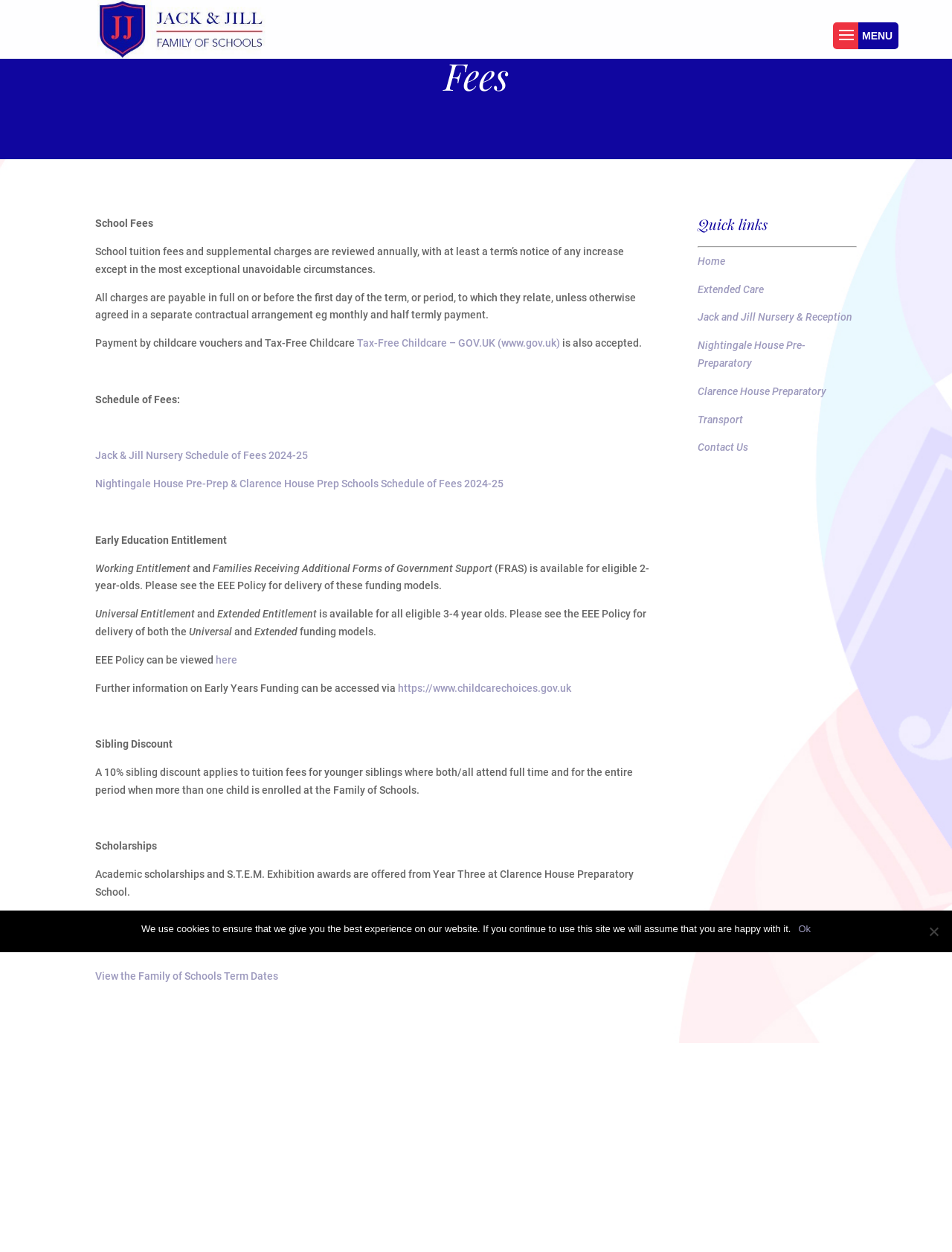Specify the bounding box coordinates of the area that needs to be clicked to achieve the following instruction: "View the schedule of fees for Jack & Jill Nursery".

[0.1, 0.359, 0.323, 0.369]